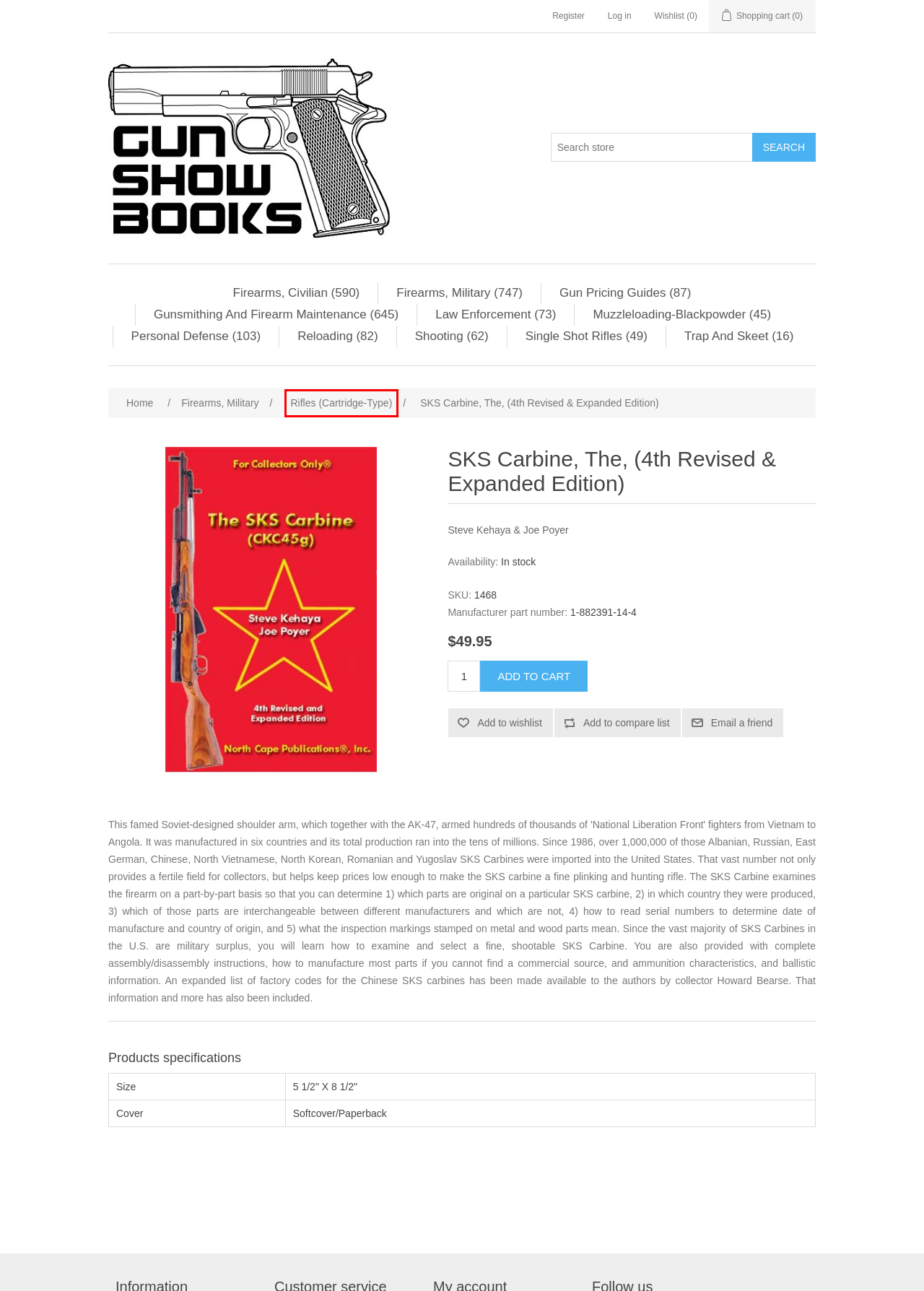Review the screenshot of a webpage containing a red bounding box around an element. Select the description that best matches the new webpage after clicking the highlighted element. The options are:
A. GunShowBooks.com--Conditions of use
B. GunShowBooks.com--Straight Shooter Gun Books-Reloading
C. GunShowBooks.com--Straight Shooter Gun Books-Single Shot Rifles
D. GunShowBooks.com--Straight Shooter Gun Books-Rifles (Cartridge-Type)
E. GunShowBooks.com--Straight Shooter Gun Books-Personal Defense
F. GunShowBooks.com--Straight Shooter Gun Books-Law Enforcement
G. GunShowBooks.com--Straight Shooter Gun Books-Muzzleloading-Blackpowder
H. GunShowBooks.com--Straight Shooter Gun Books-Firearms, Military

D